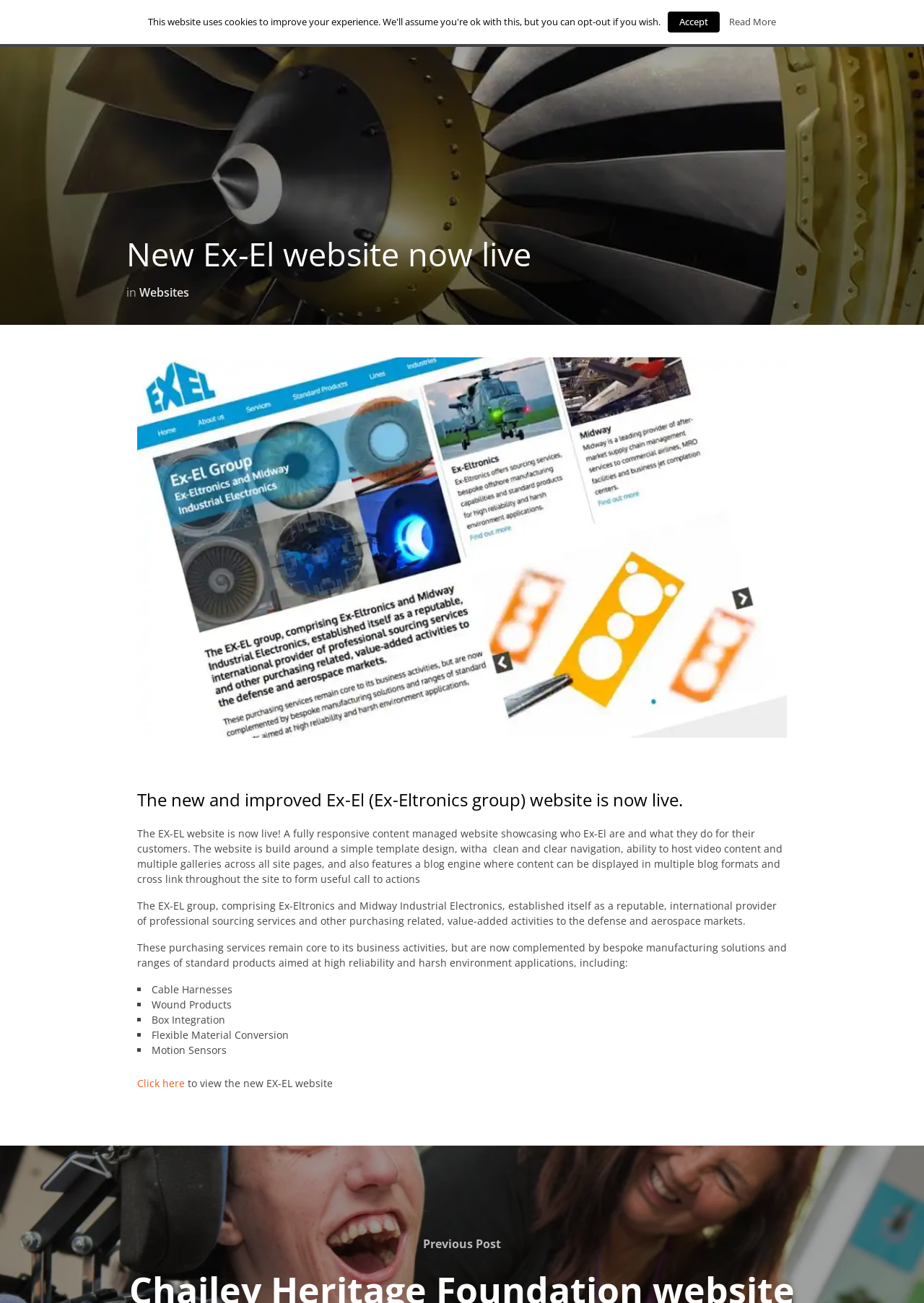What is the main purpose of the Ex-El website?
Answer the question in as much detail as possible.

The main purpose of the Ex-El website is to showcase who Ex-El are and what they do for their customers. This is stated in the paragraph of text below the heading, which describes the website as a 'fully responsive content managed website' that highlights Ex-El's services.